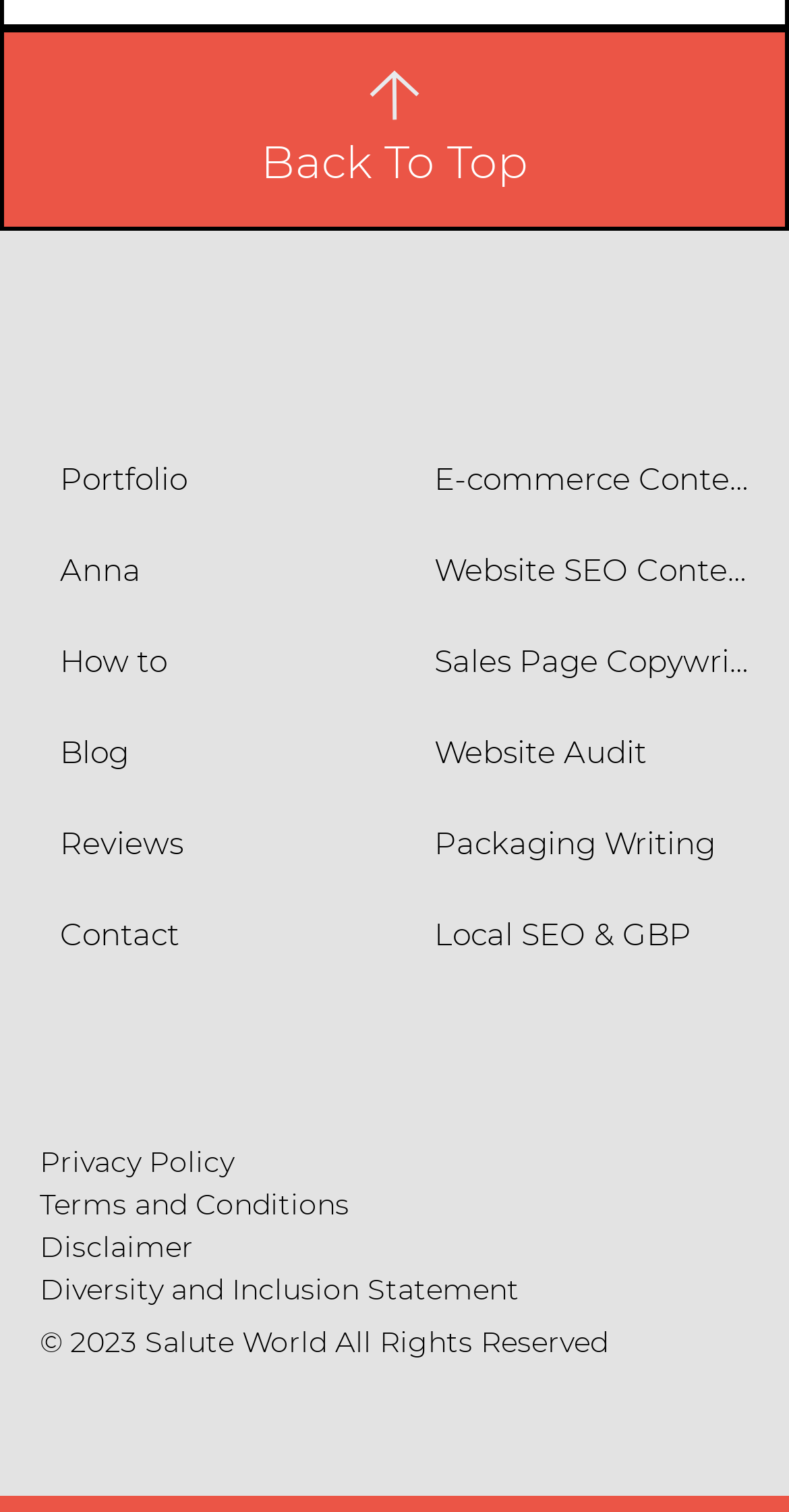Please give a succinct answer to the question in one word or phrase:
What is the copyright year mentioned?

2023